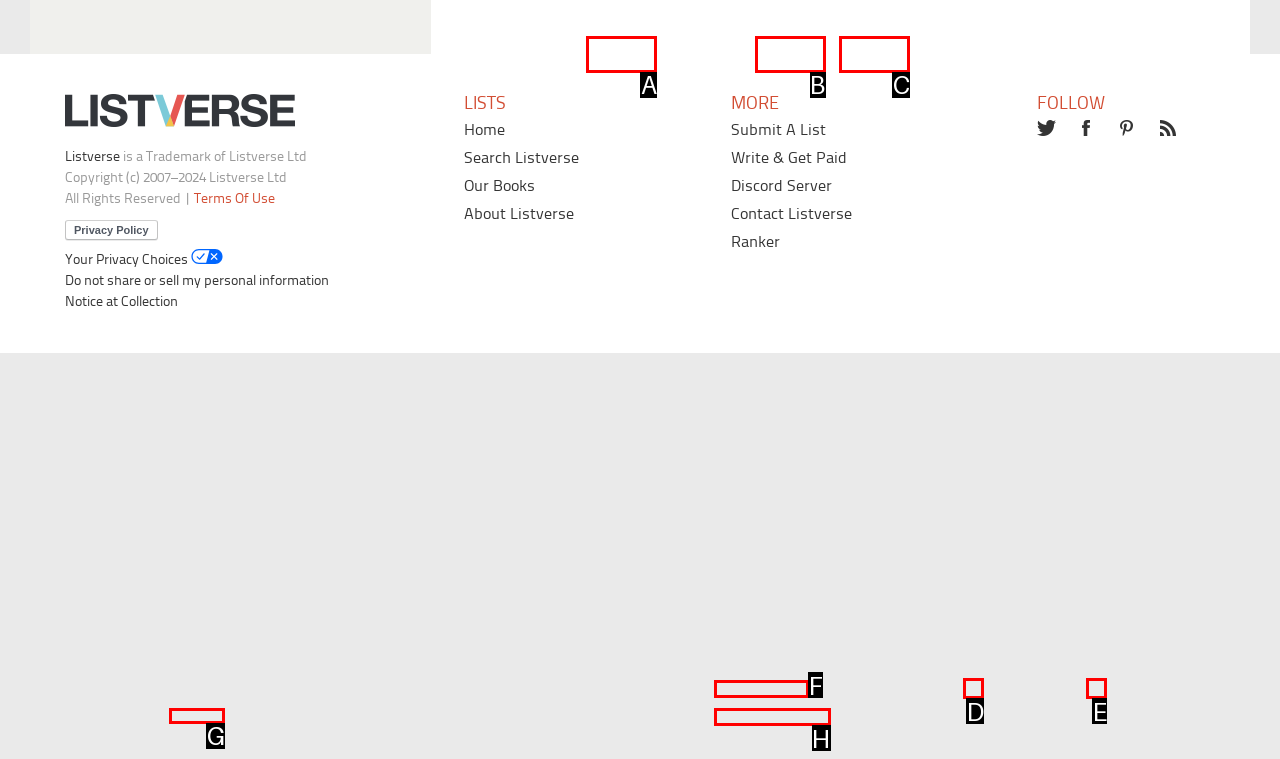Choose the correct UI element to click for this task: Submit A List Answer using the letter from the given choices.

F